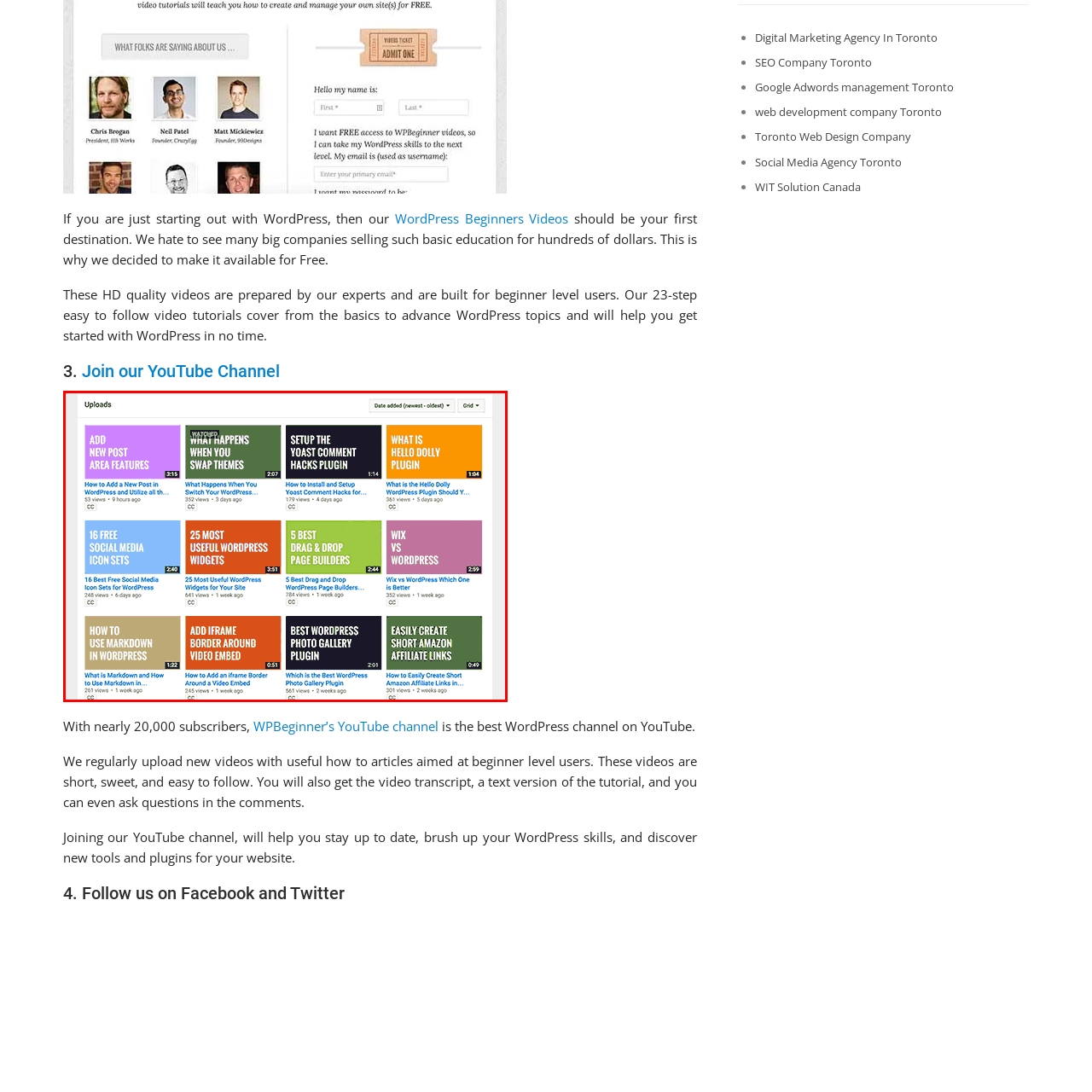Inspect the picture enclosed by the red border, What information is displayed along with each video thumbnail? Provide your answer as a single word or phrase.

Video duration